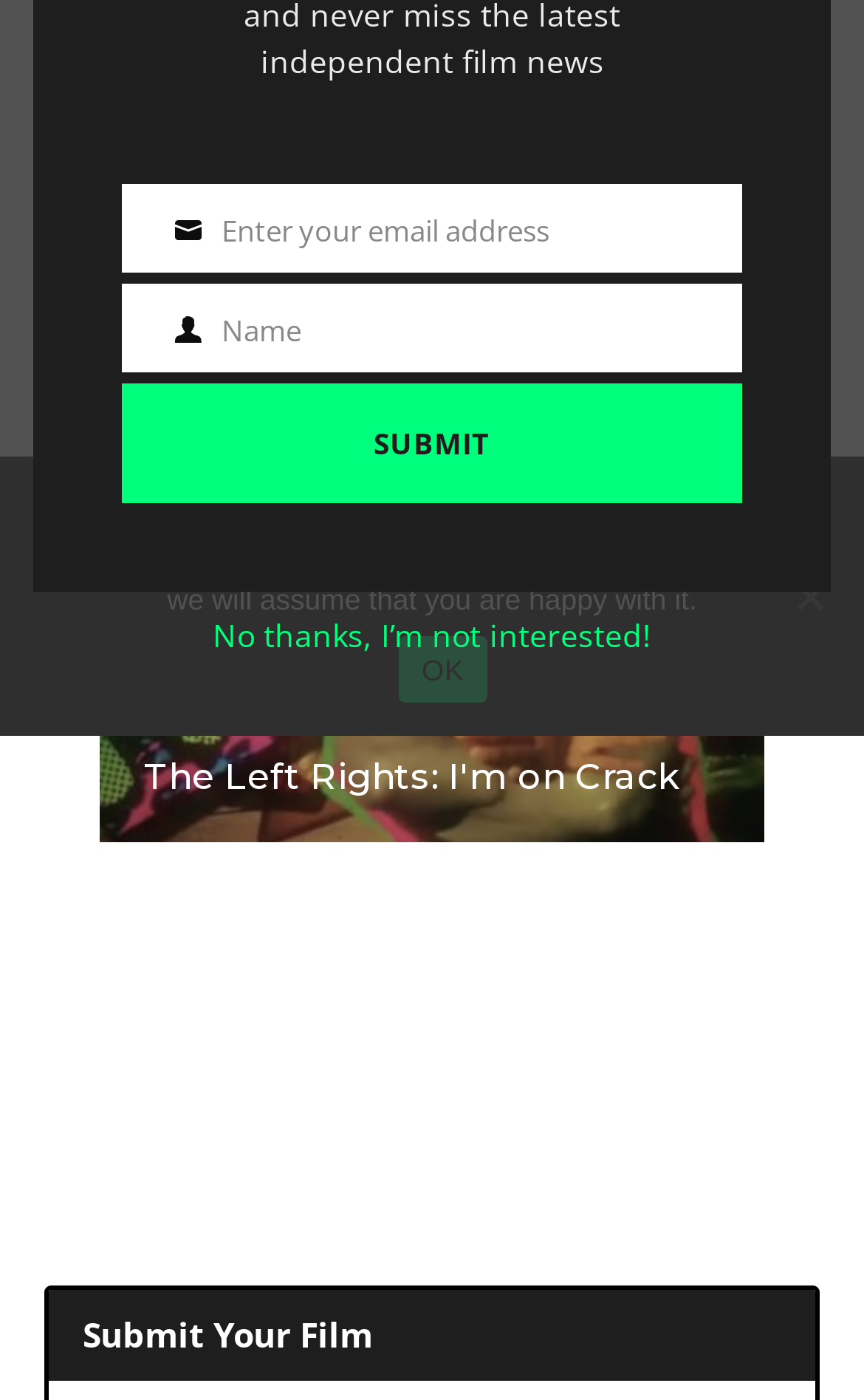Determine the bounding box coordinates of the UI element that matches the following description: "Submit". The coordinates should be four float numbers between 0 and 1 in the format [left, top, right, bottom].

[0.141, 0.274, 0.859, 0.359]